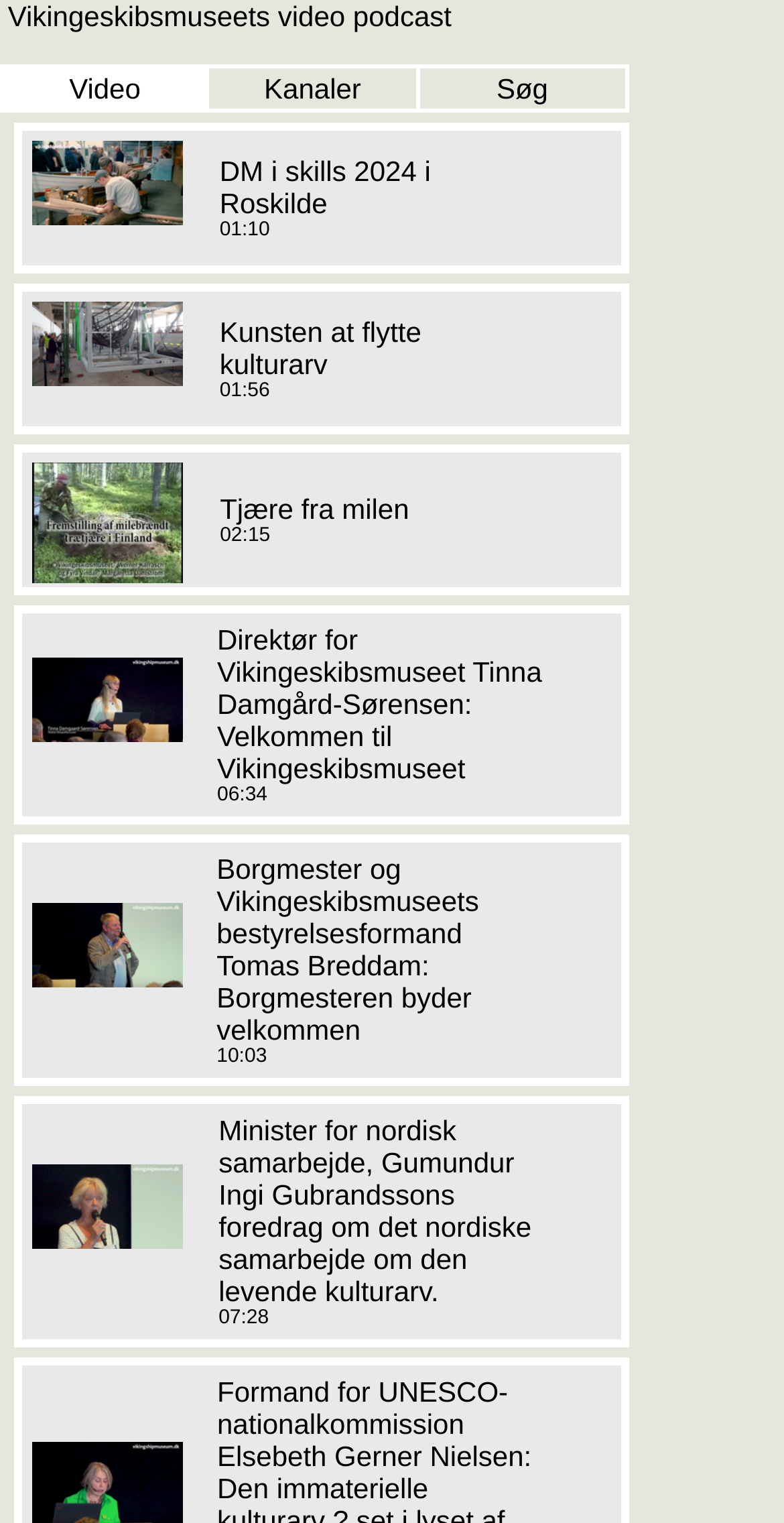Please locate the bounding box coordinates of the element that should be clicked to complete the given instruction: "Click on Kanaler".

[0.337, 0.048, 0.461, 0.069]